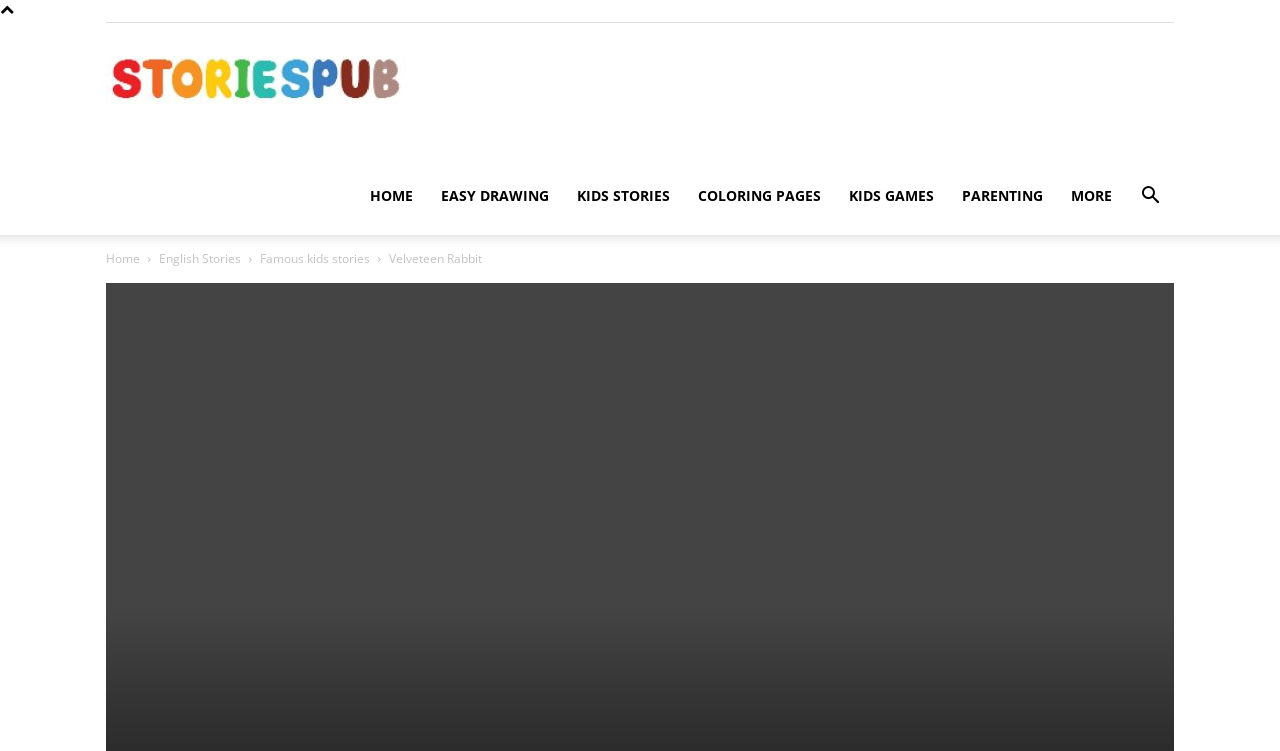Given the element description, predict the bounding box coordinates in the format (top-left x, top-left y, bottom-right x, bottom-right y). Make sure all values are between 0 and 1. Here is the element description: Kids Stories

[0.44, 0.068, 0.534, 0.172]